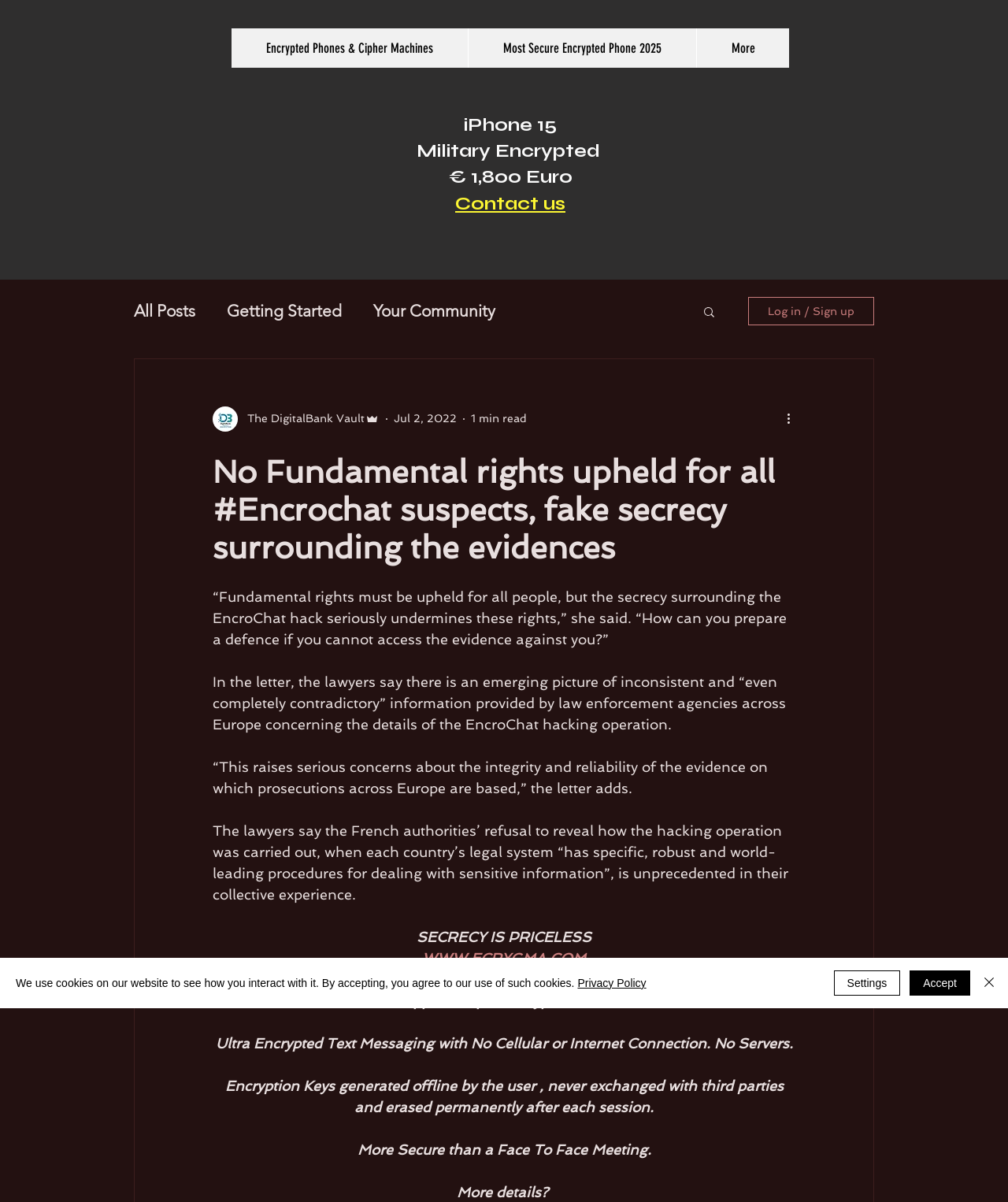Please use the details from the image to answer the following question comprehensively:
What is the purpose of the 'Search' button?

I inferred the purpose of the 'Search' button by its name and its location on the webpage, which suggests that it is used to search for content on the website.